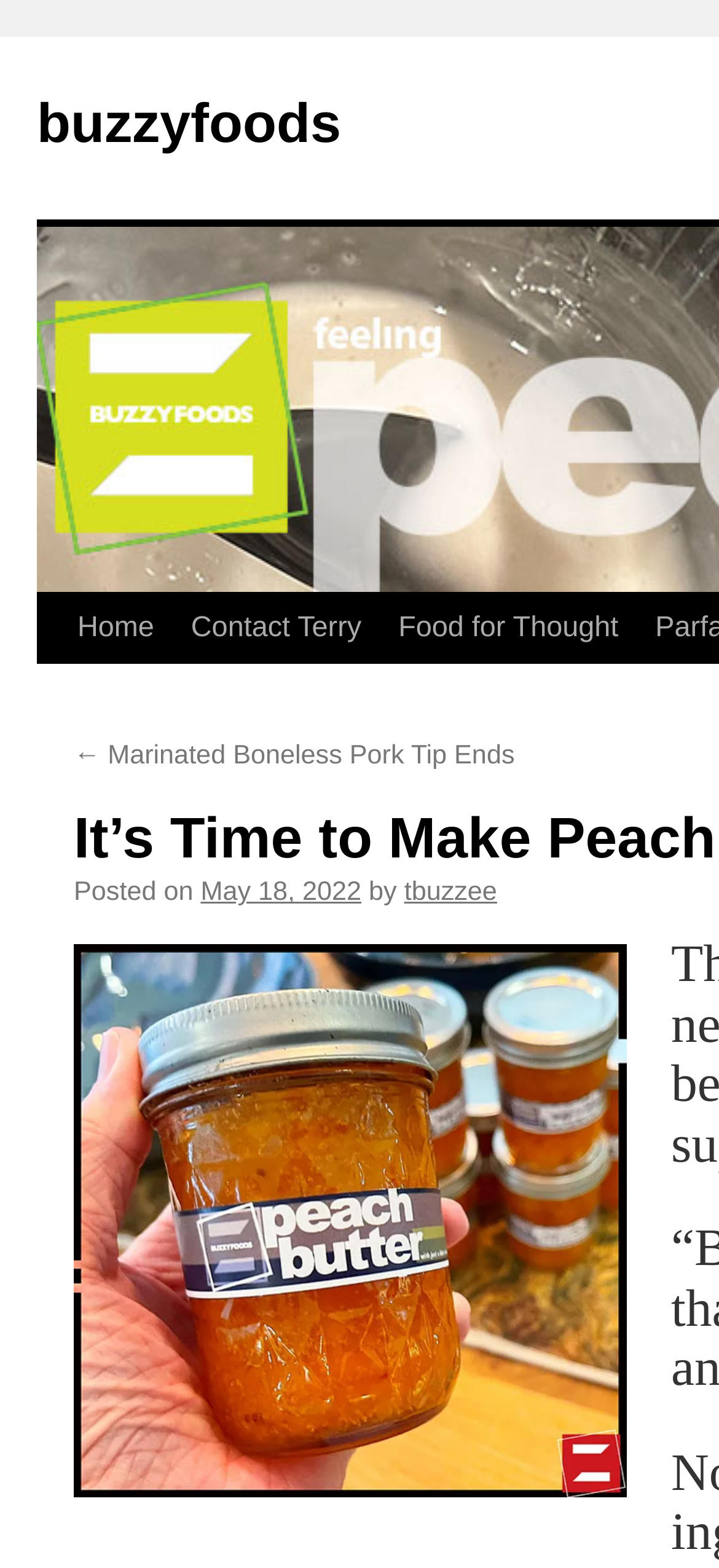Detail the features and information presented on the webpage.

The webpage appears to be a blog post titled "It's Time to Make Peach Butter!" on the buzzyfoods website. At the top left of the page, there is a link to the website's homepage, "buzzyfoods", and a "Skip to content" link. Below these links, there is a navigation menu with three links: "Home", "Contact Terry", and "Food for Thought".

The main content of the page is a blog post, which is likely about making peach butter. The post is dated May 18, 2022, and is written by "tbuzzee". Above the post's content, there is a link to a previous post, "Marinated Boneless Pork Tip Ends", indicating that this post is part of a series or archive.

The overall layout of the page is simple, with a focus on the blog post's content. The navigation menu and links are positioned at the top of the page, making it easy to navigate to other parts of the website.